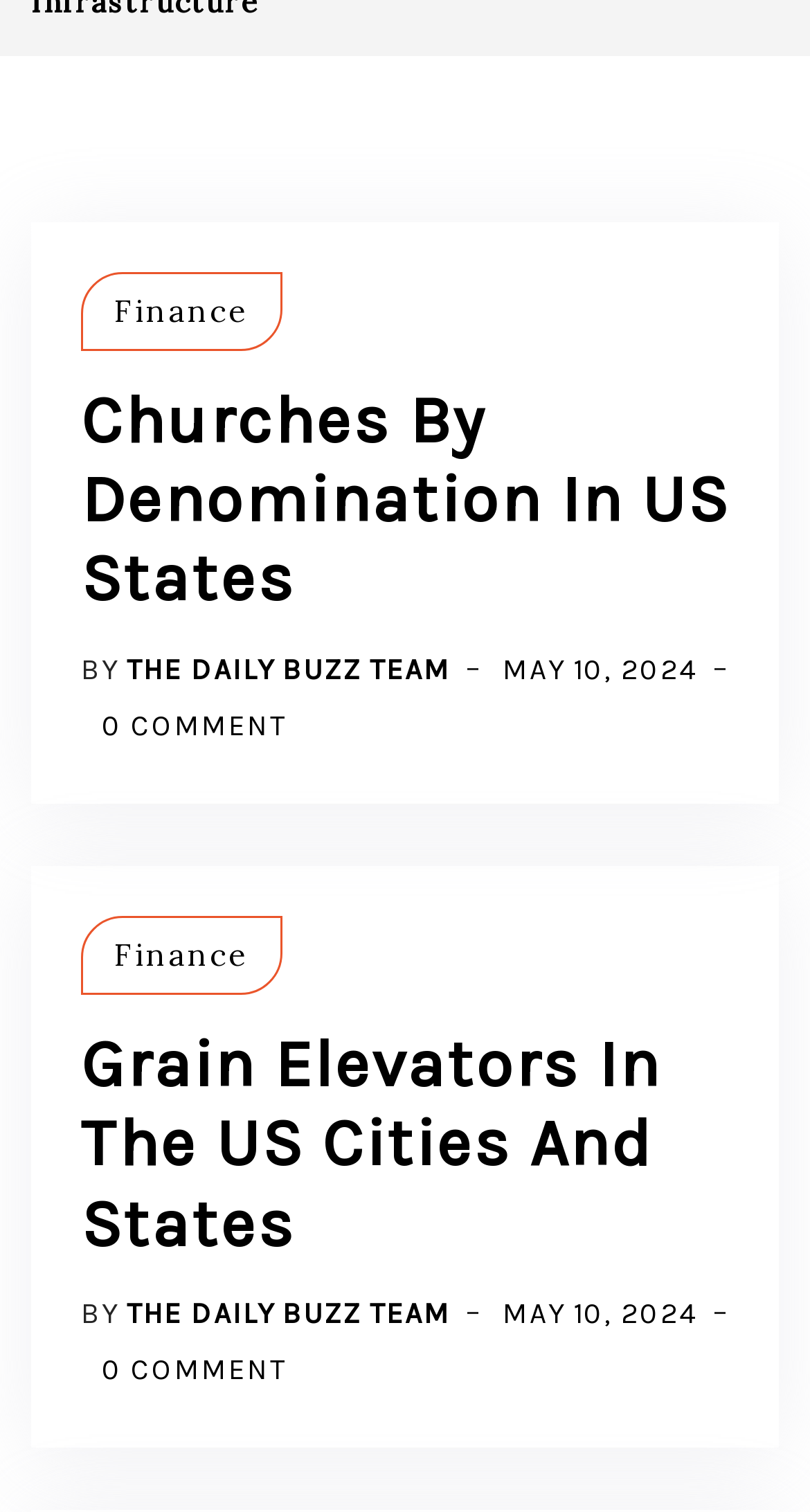Find the bounding box coordinates for the HTML element specified by: "The Daily Buzz Team".

[0.156, 0.786, 0.556, 0.809]